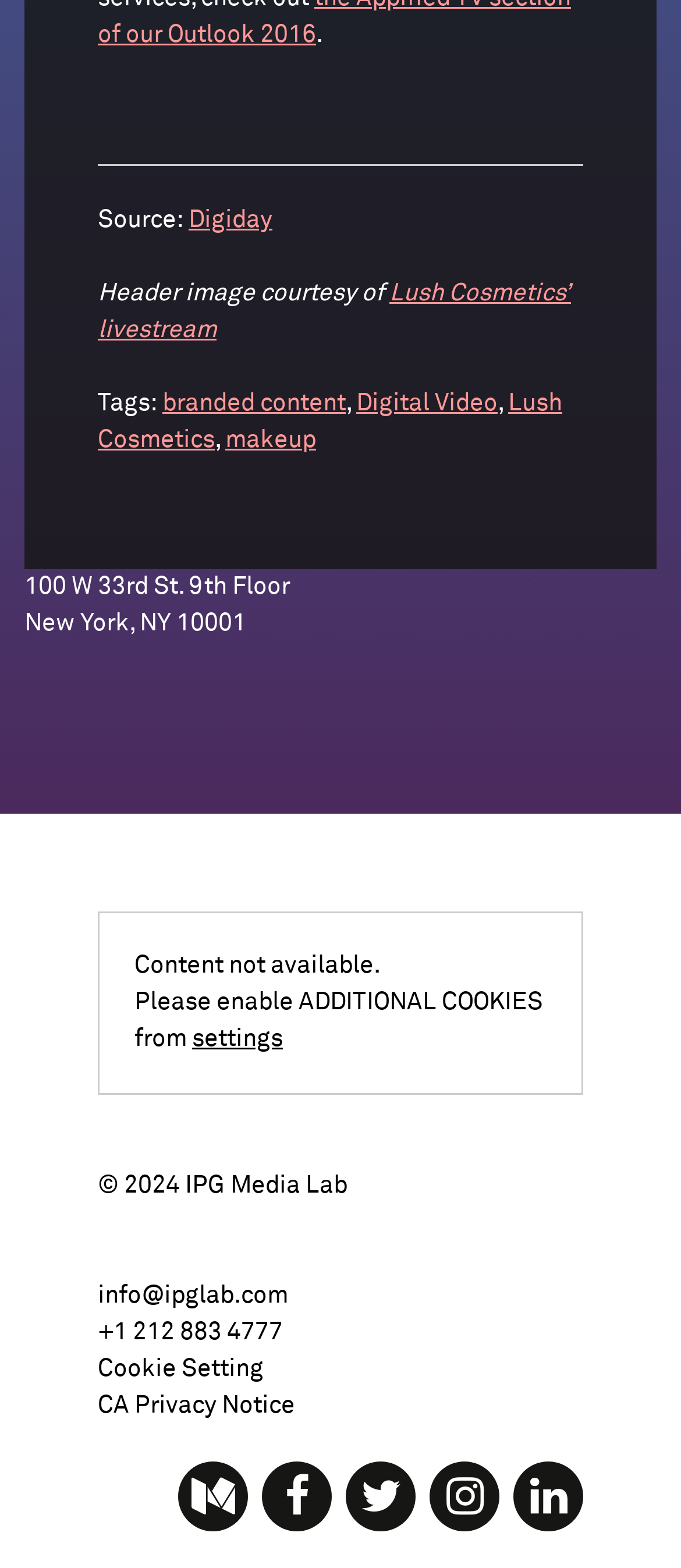What is the name of the company mentioned in the article?
Based on the screenshot, respond with a single word or phrase.

Lush Cosmetics